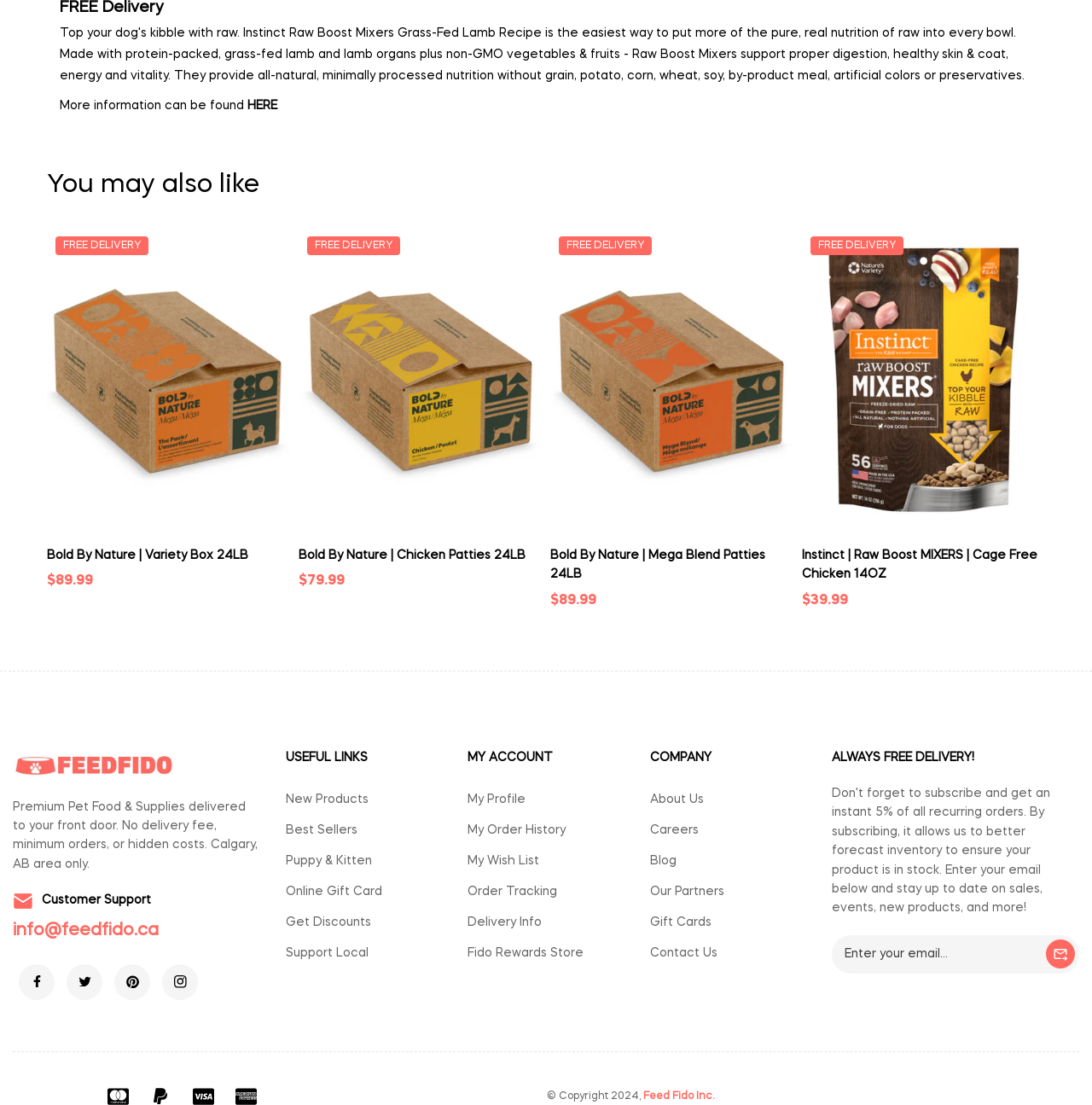Indicate the bounding box coordinates of the element that needs to be clicked to satisfy the following instruction: "Go to 'Facebook'". The coordinates should be four float numbers between 0 and 1, i.e., [left, top, right, bottom].

[0.022, 0.875, 0.045, 0.902]